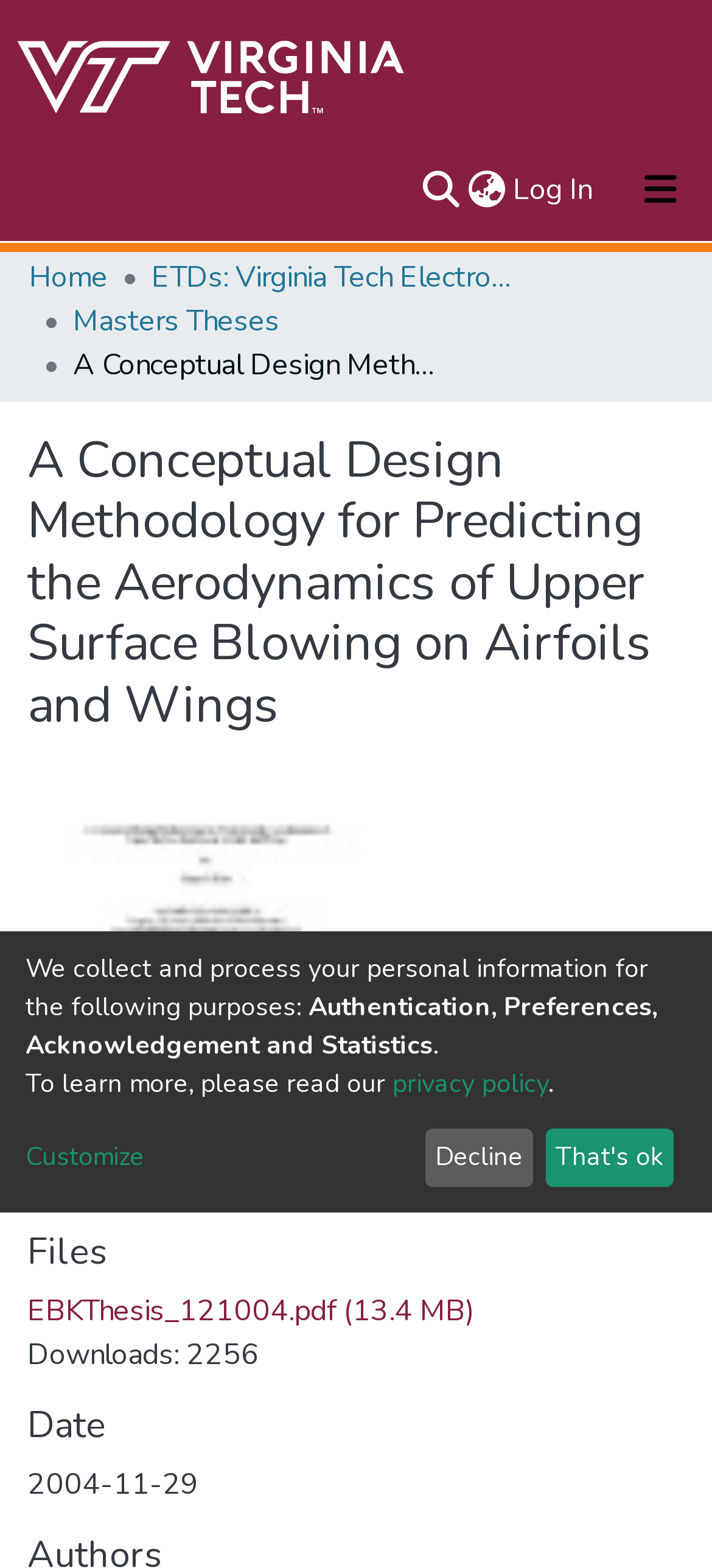Determine the bounding box coordinates for the clickable element to execute this instruction: "Download EBKThesis_121004.pdf". Provide the coordinates as four float numbers between 0 and 1, i.e., [left, top, right, bottom].

[0.038, 0.823, 0.667, 0.849]